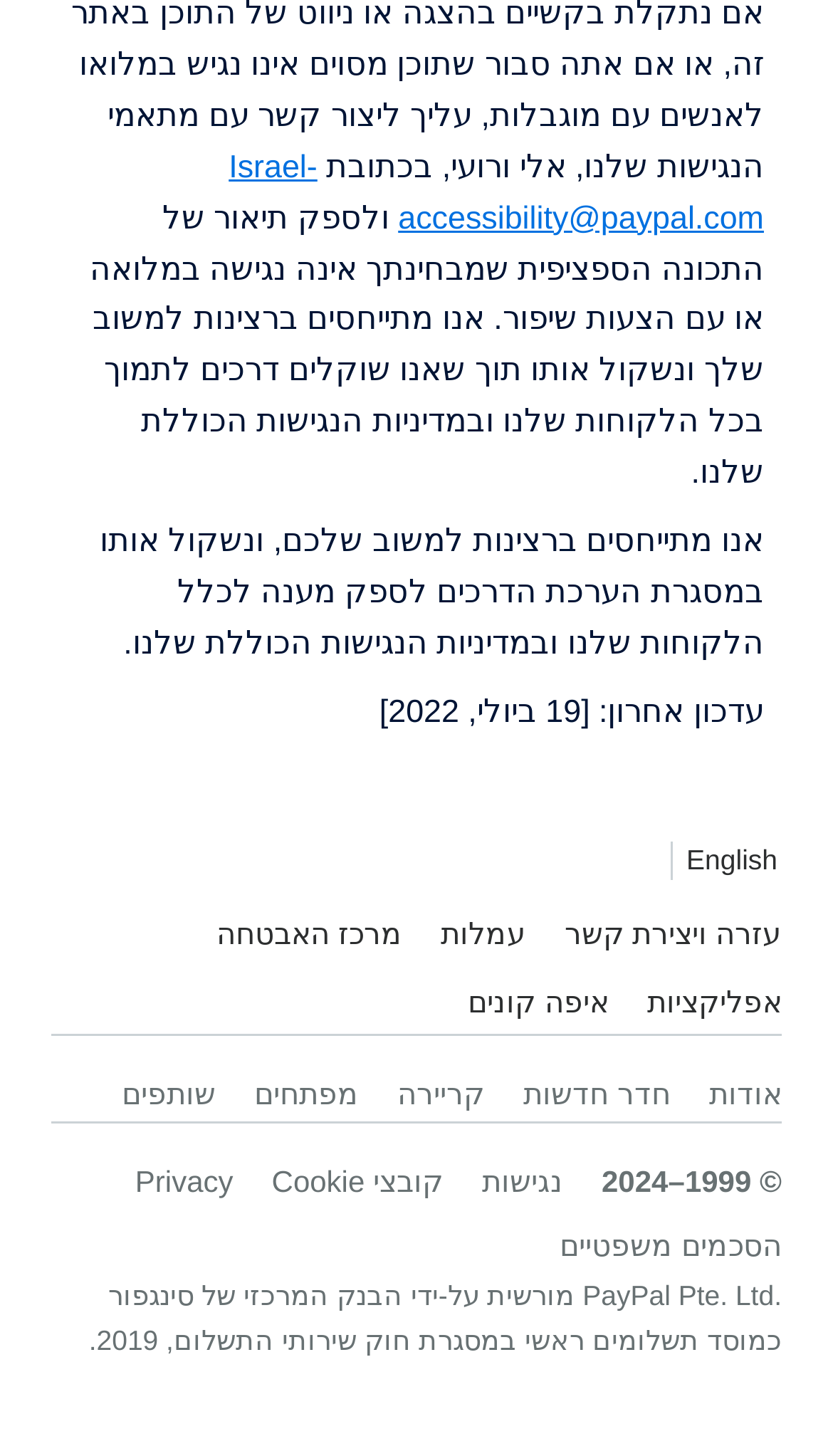Kindly provide the bounding box coordinates of the section you need to click on to fulfill the given instruction: "View security center".

[0.26, 0.629, 0.483, 0.652]